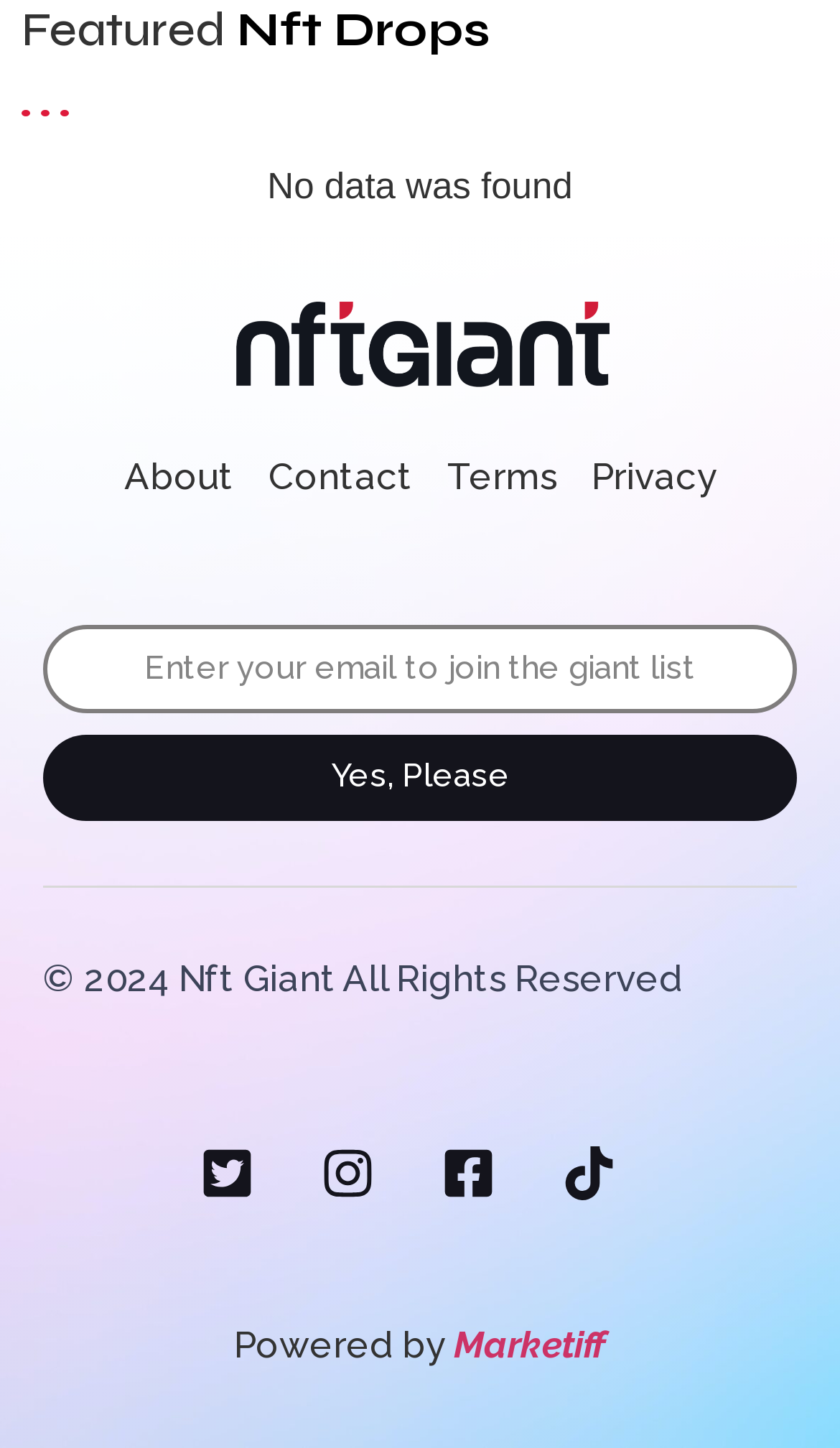Identify the bounding box coordinates of the element to click to follow this instruction: 'Click the Contact link'. Ensure the coordinates are four float values between 0 and 1, provided as [left, top, right, bottom].

[0.319, 0.312, 0.491, 0.349]